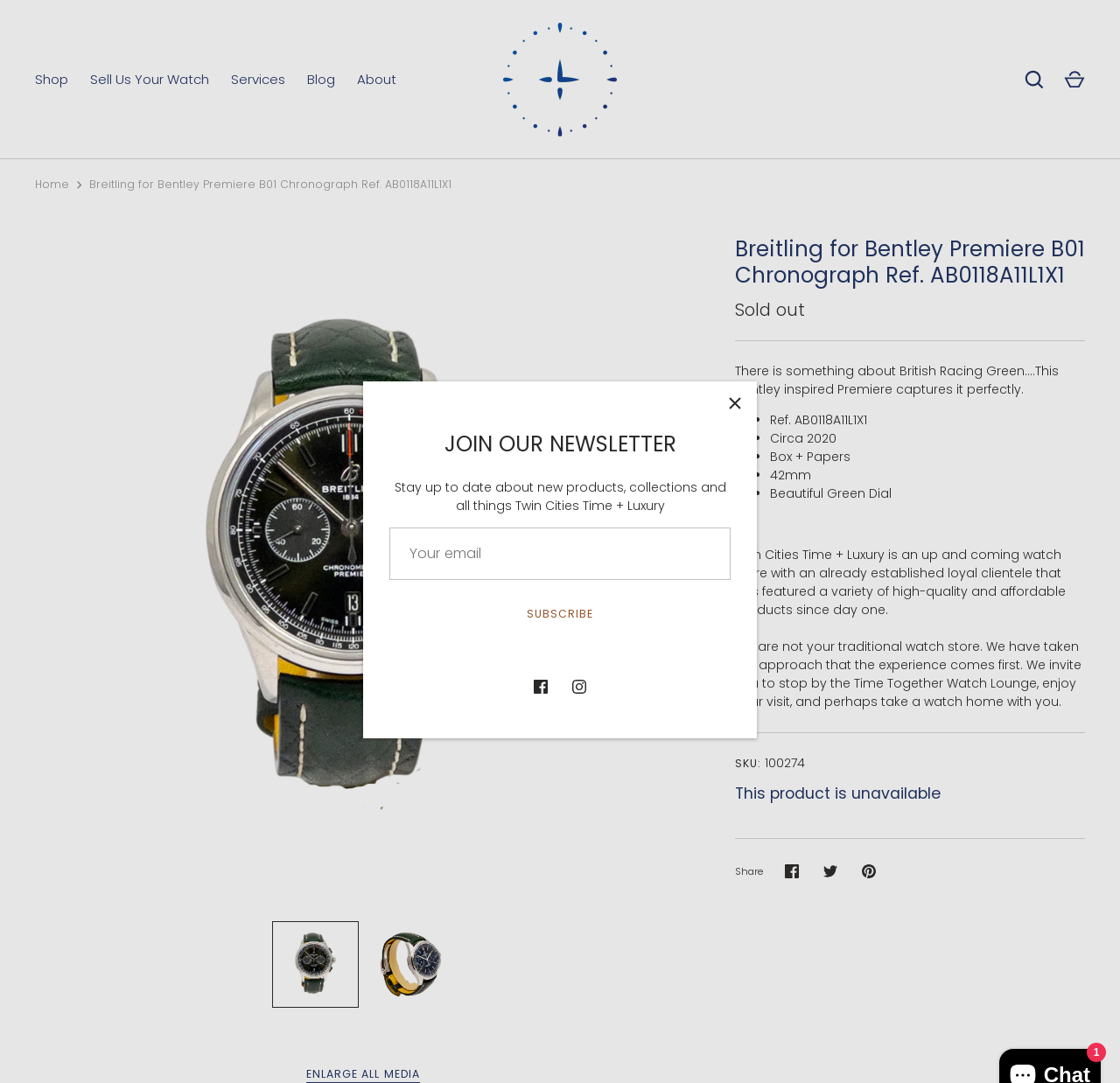Please determine the bounding box coordinates for the element that should be clicked to follow these instructions: "Search for a watch".

[0.906, 0.056, 0.941, 0.091]